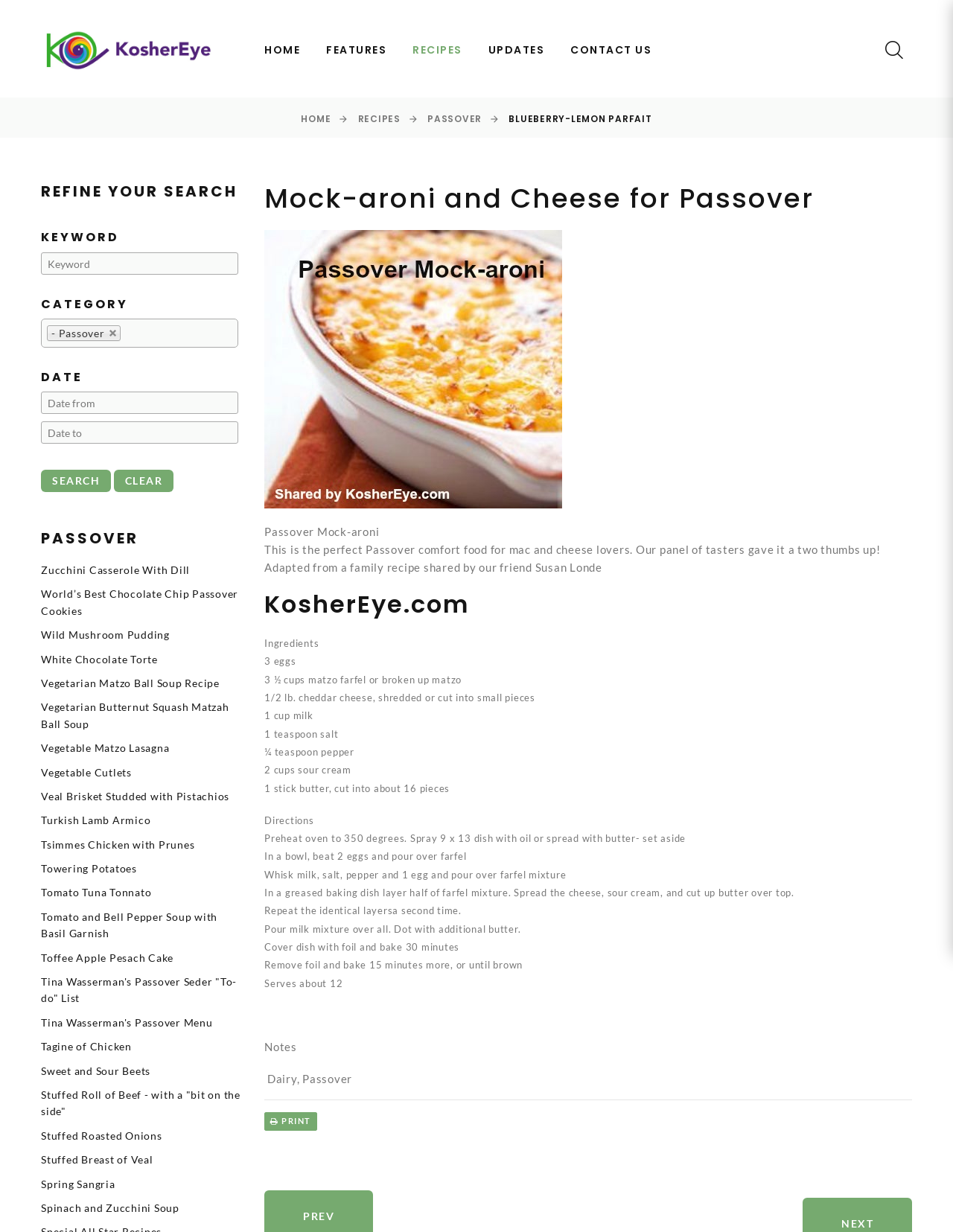What is the temperature for baking the dish?
Using the details from the image, give an elaborate explanation to answer the question.

I found the answer by looking at the instructions, specifically the StaticText 'Preheat oven to 350 degrees' which indicates the temperature for baking the dish.